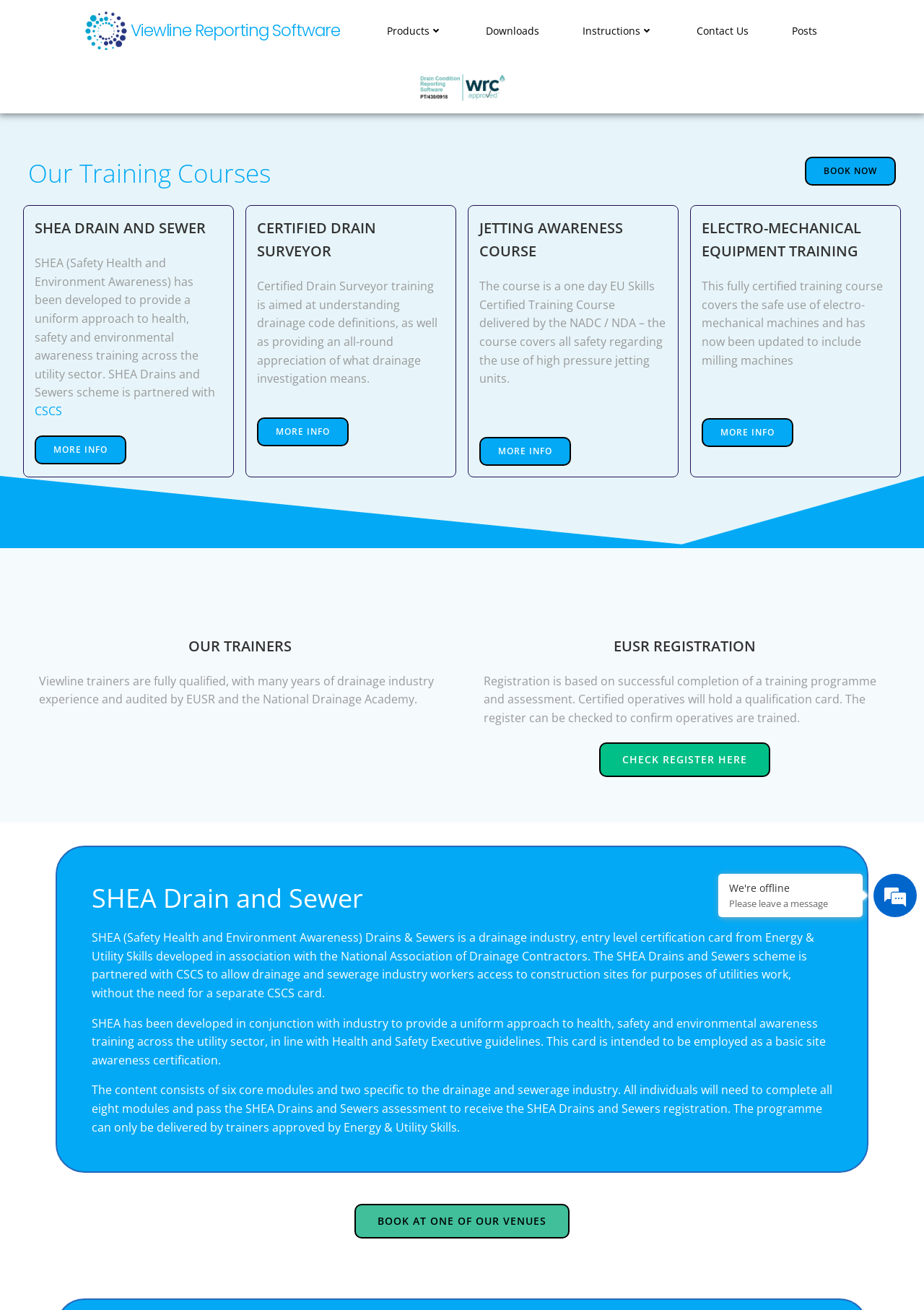Locate the bounding box coordinates of the area you need to click to fulfill this instruction: 'Book a training course'. The coordinates must be in the form of four float numbers ranging from 0 to 1: [left, top, right, bottom].

[0.871, 0.12, 0.97, 0.142]